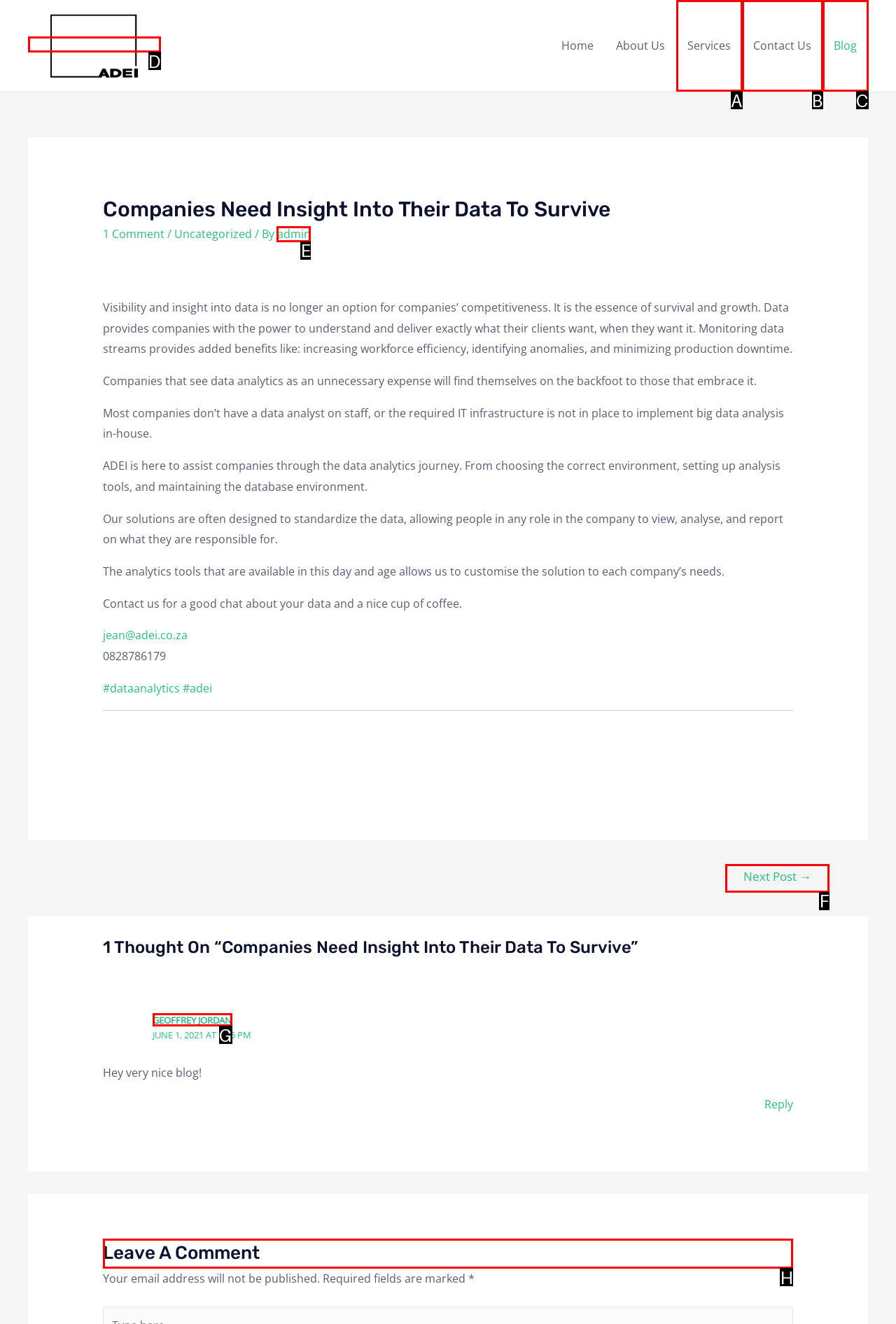Out of the given choices, which letter corresponds to the UI element required to Click on the 'Individual Tax' link? Answer with the letter.

None